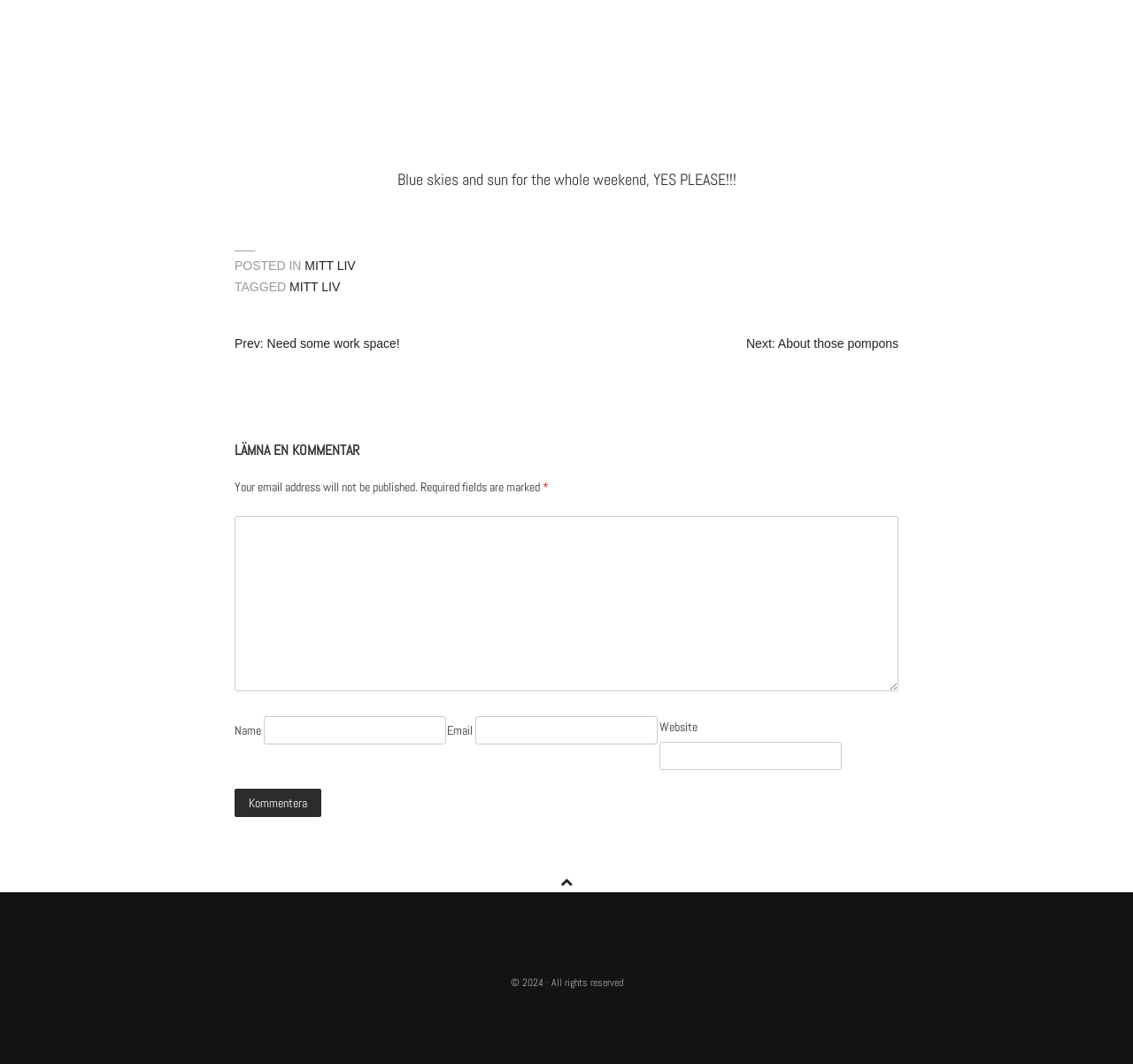What is the purpose of the textbox with the label 'Name'?
Using the image provided, answer with just one word or phrase.

To input name